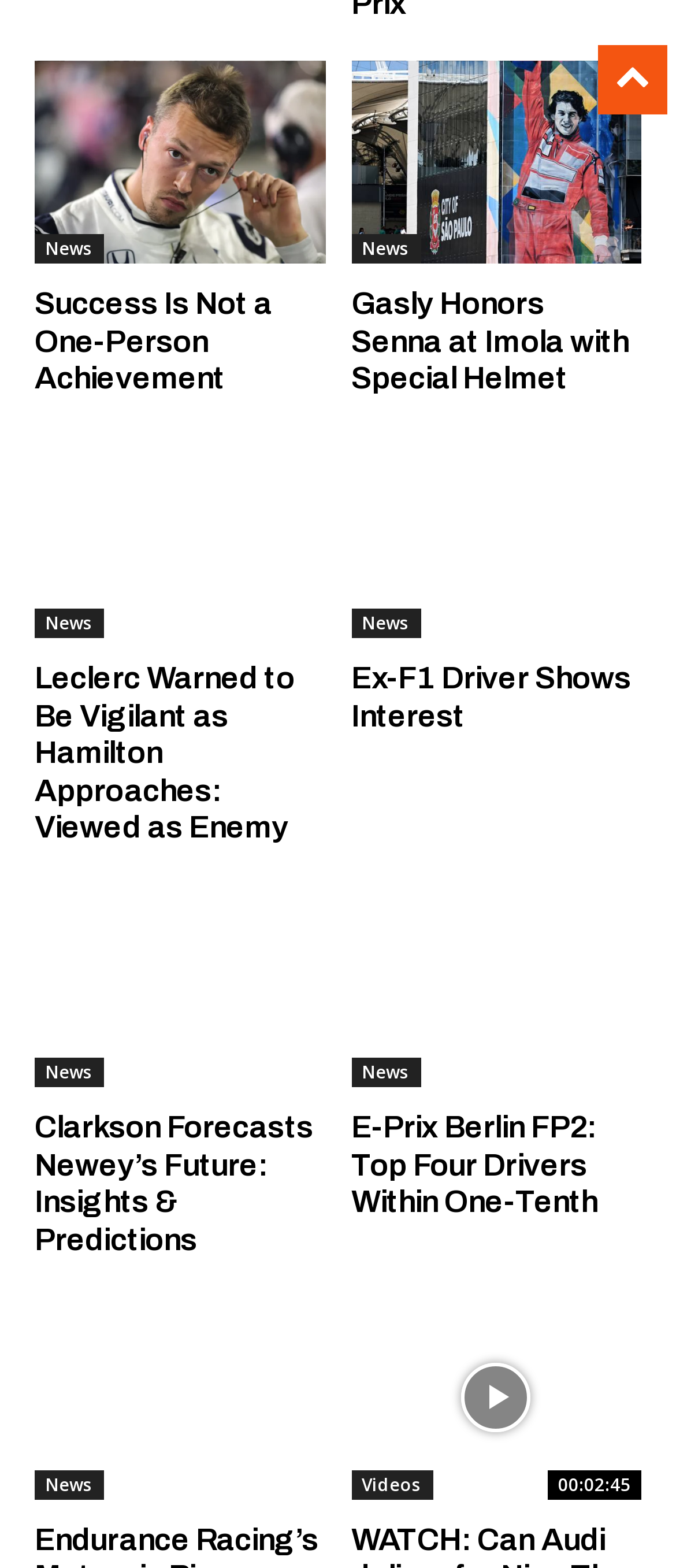Please determine the bounding box coordinates of the section I need to click to accomplish this instruction: "Click on the 'News' link".

[0.051, 0.149, 0.154, 0.168]